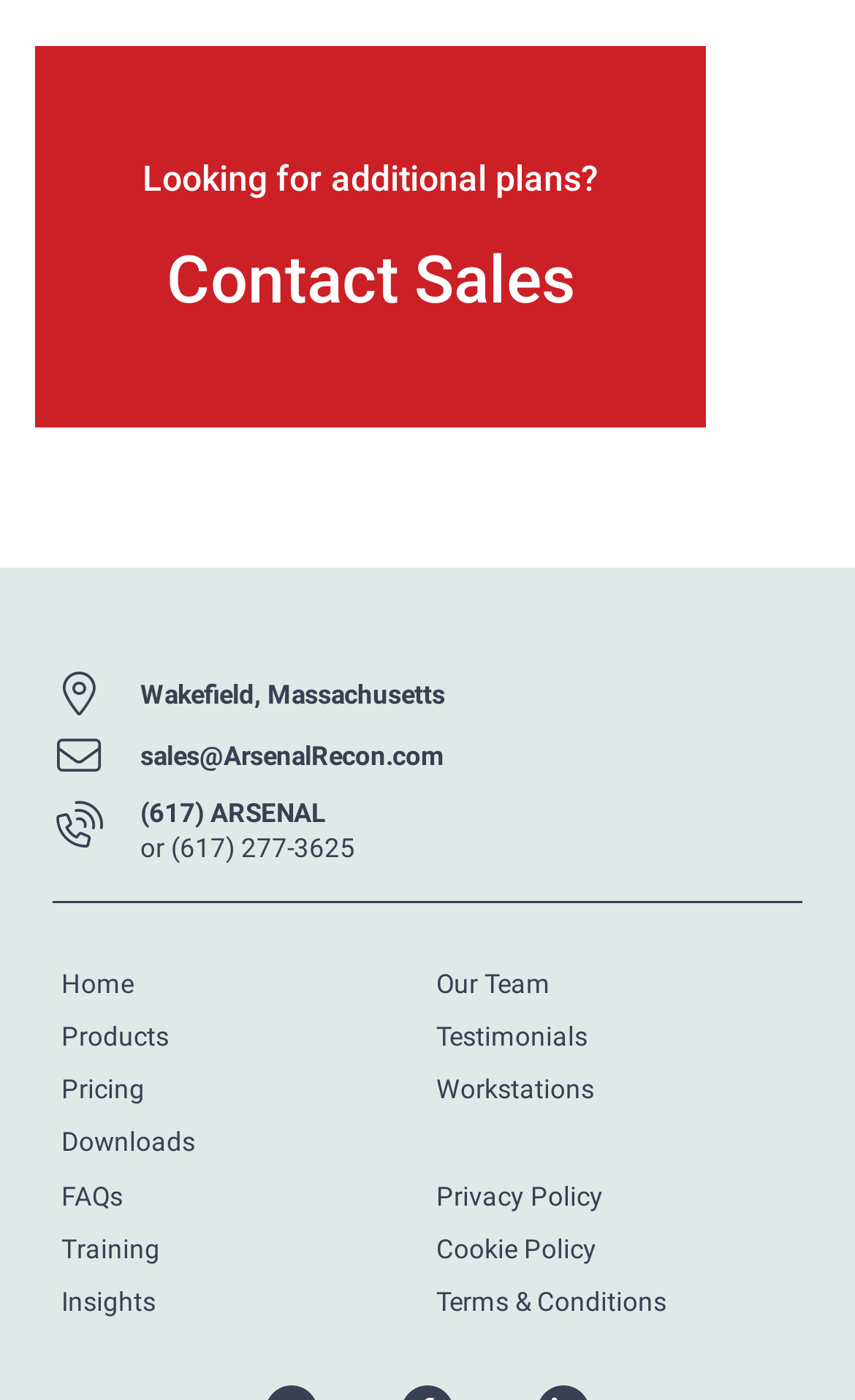Determine the bounding box coordinates of the clickable element necessary to fulfill the instruction: "Read Testimonials". Provide the coordinates as four float numbers within the 0 to 1 range, i.e., [left, top, right, bottom].

[0.5, 0.722, 0.938, 0.759]